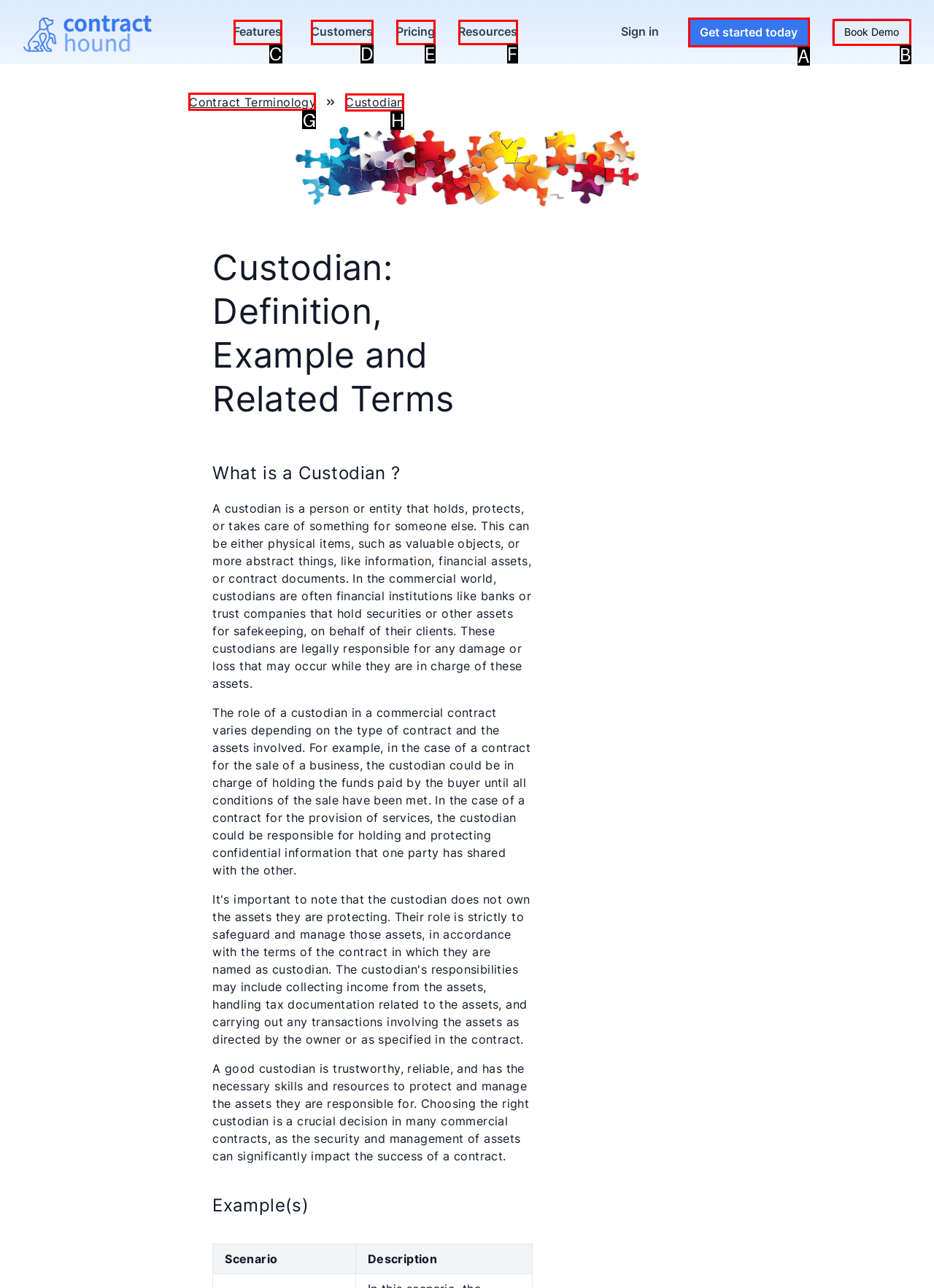Specify which HTML element I should click to complete this instruction: Click on the 'Contract Terminology' link Answer with the letter of the relevant option.

G